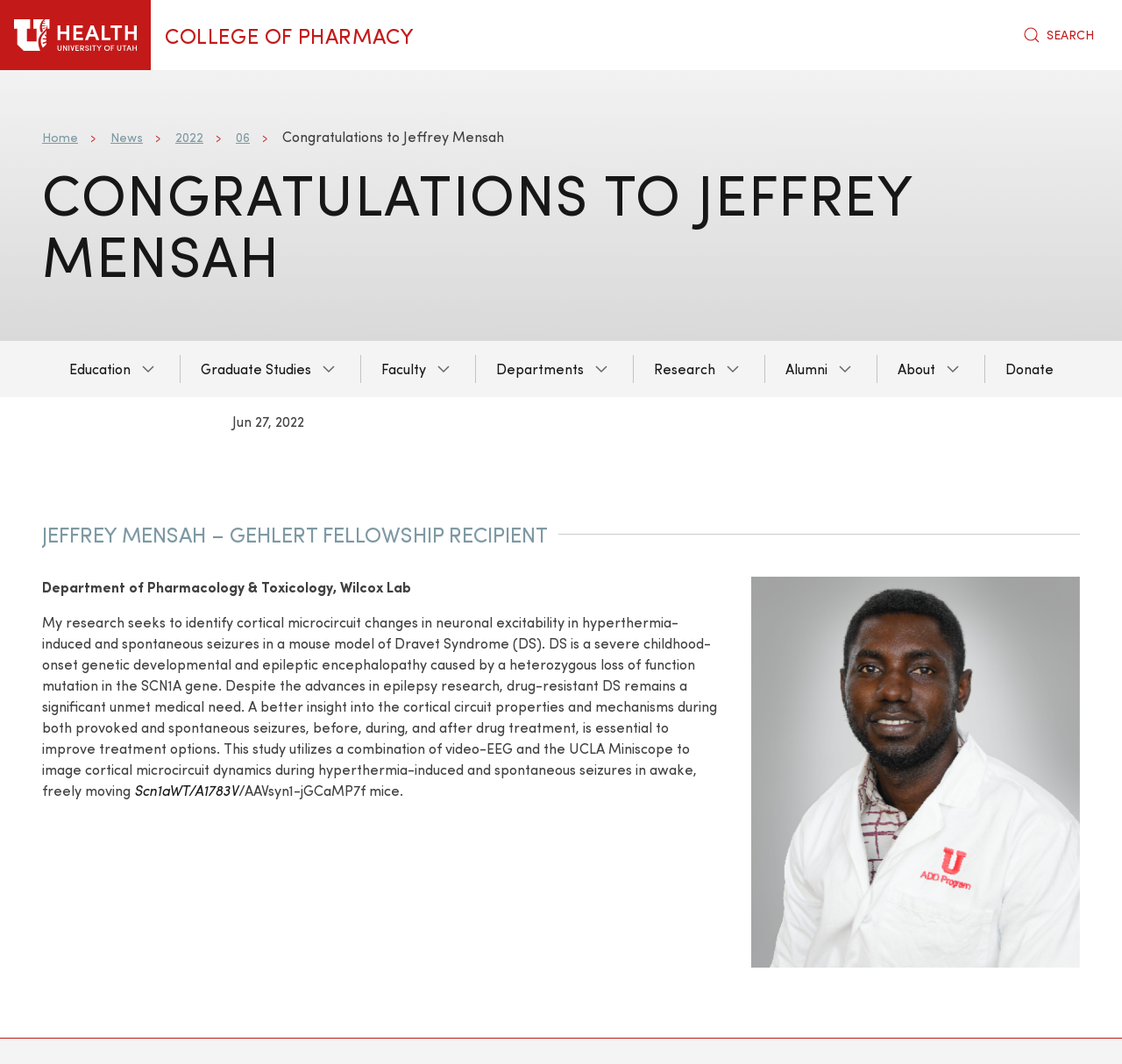Pinpoint the bounding box coordinates of the element that must be clicked to accomplish the following instruction: "Search for something". The coordinates should be in the format of four float numbers between 0 and 1, i.e., [left, top, right, bottom].

[0.899, 0.0, 0.988, 0.066]